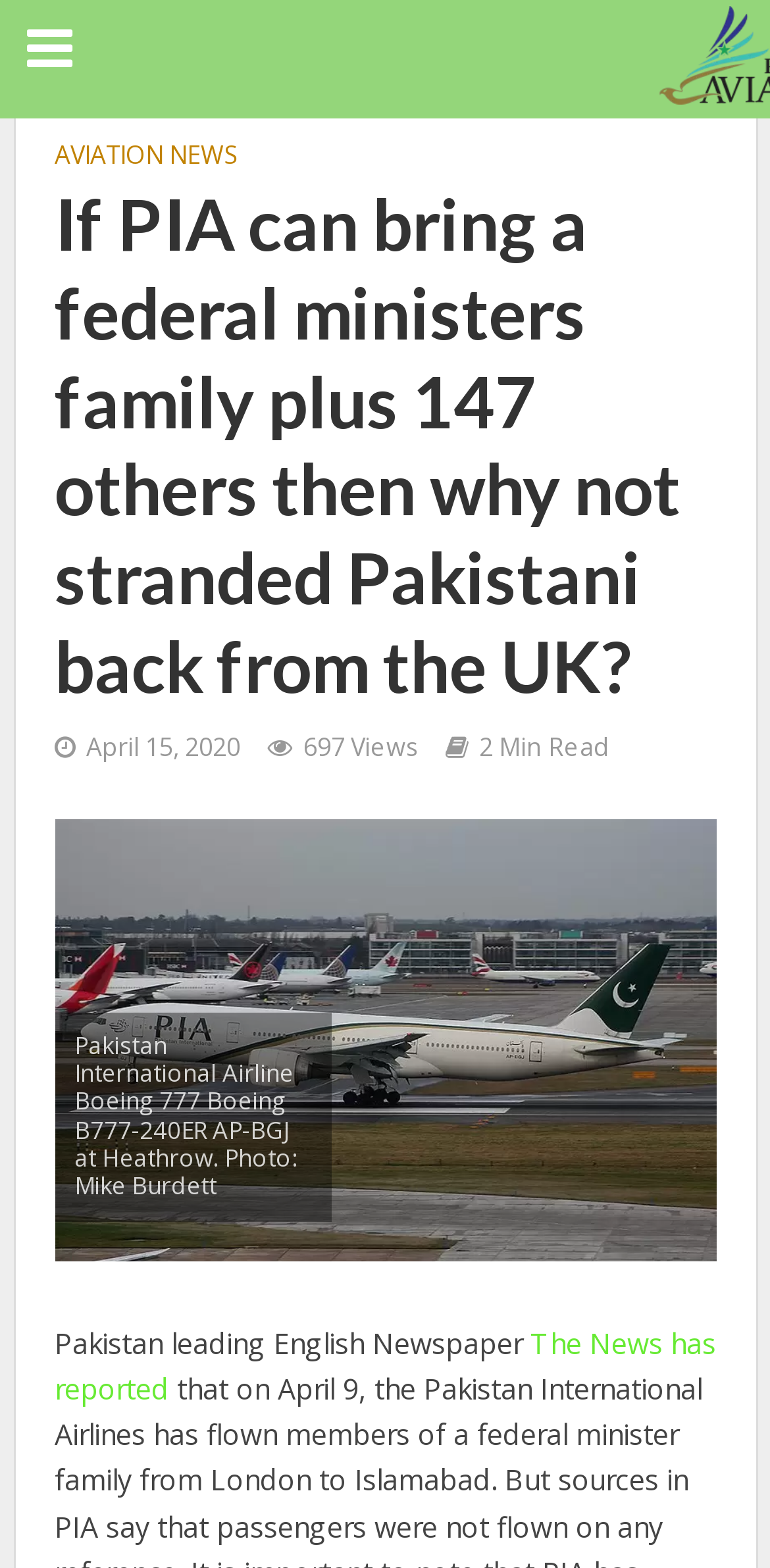Determine the main headline of the webpage and provide its text.

If PIA can bring a federal ministers family plus 147 others then why not stranded Pakistani back from the UK?